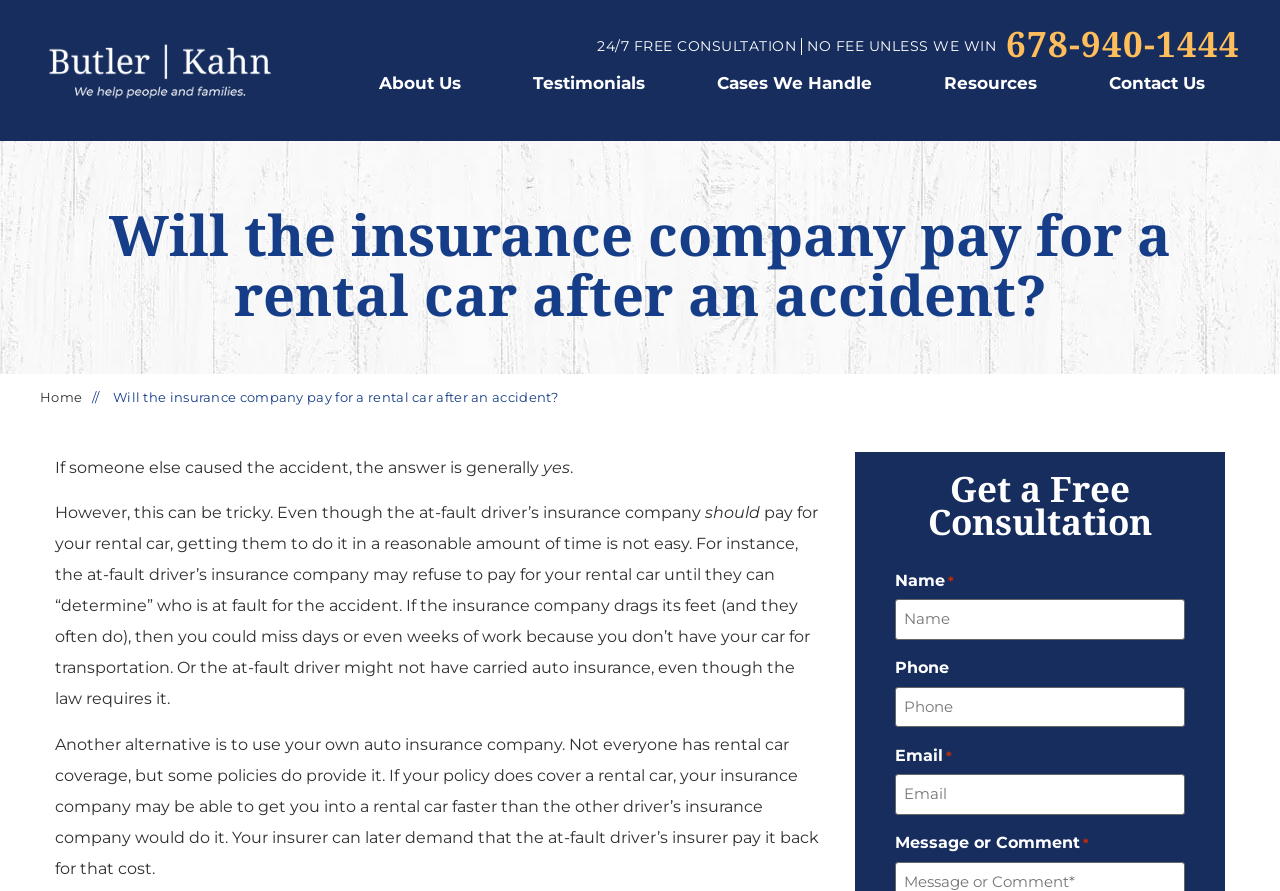Please mark the bounding box coordinates of the area that should be clicked to carry out the instruction: "View January 2024".

None